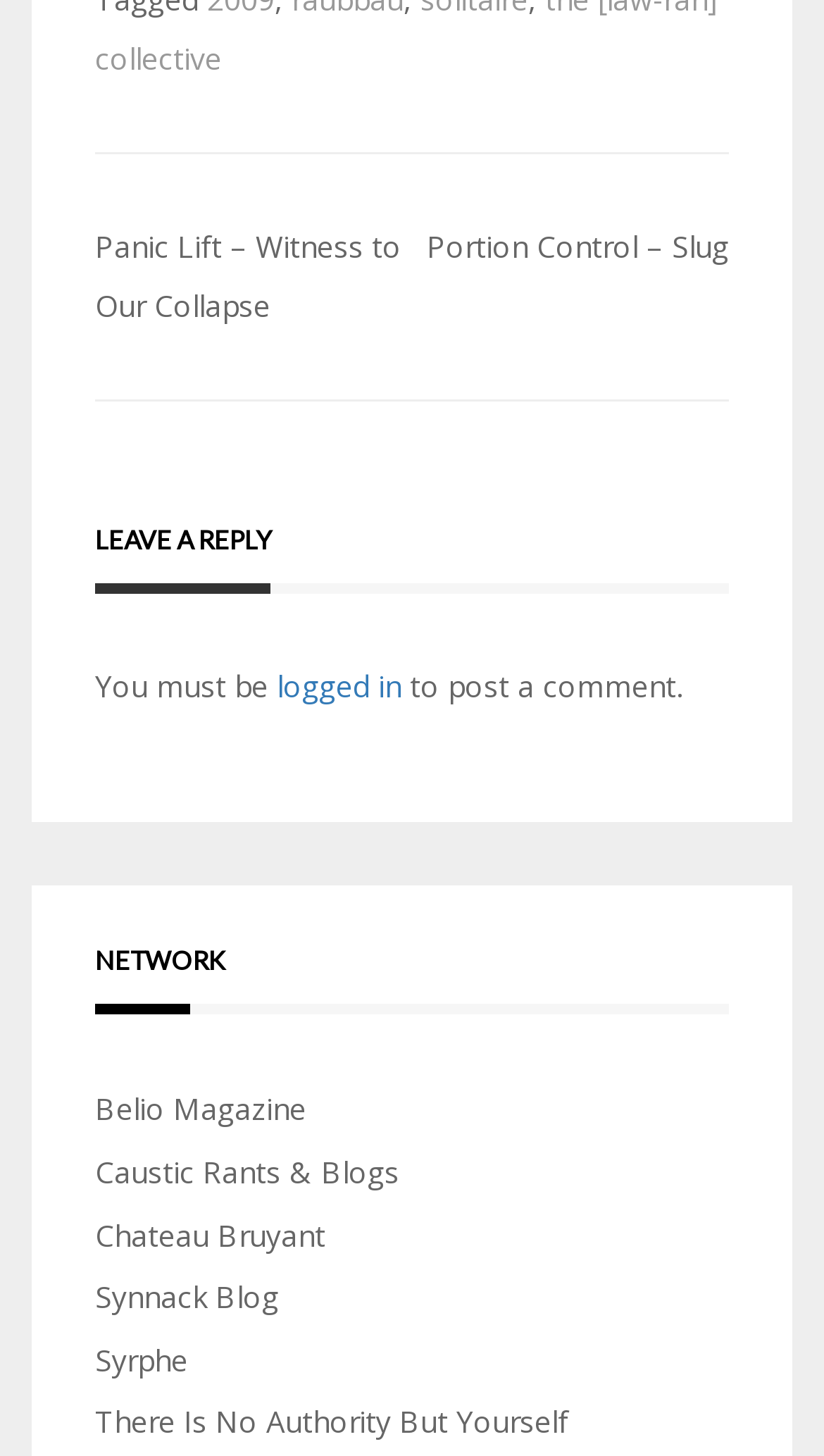Please specify the bounding box coordinates of the clickable section necessary to execute the following command: "Click on 'Synnack Blog'".

[0.115, 0.877, 0.338, 0.904]